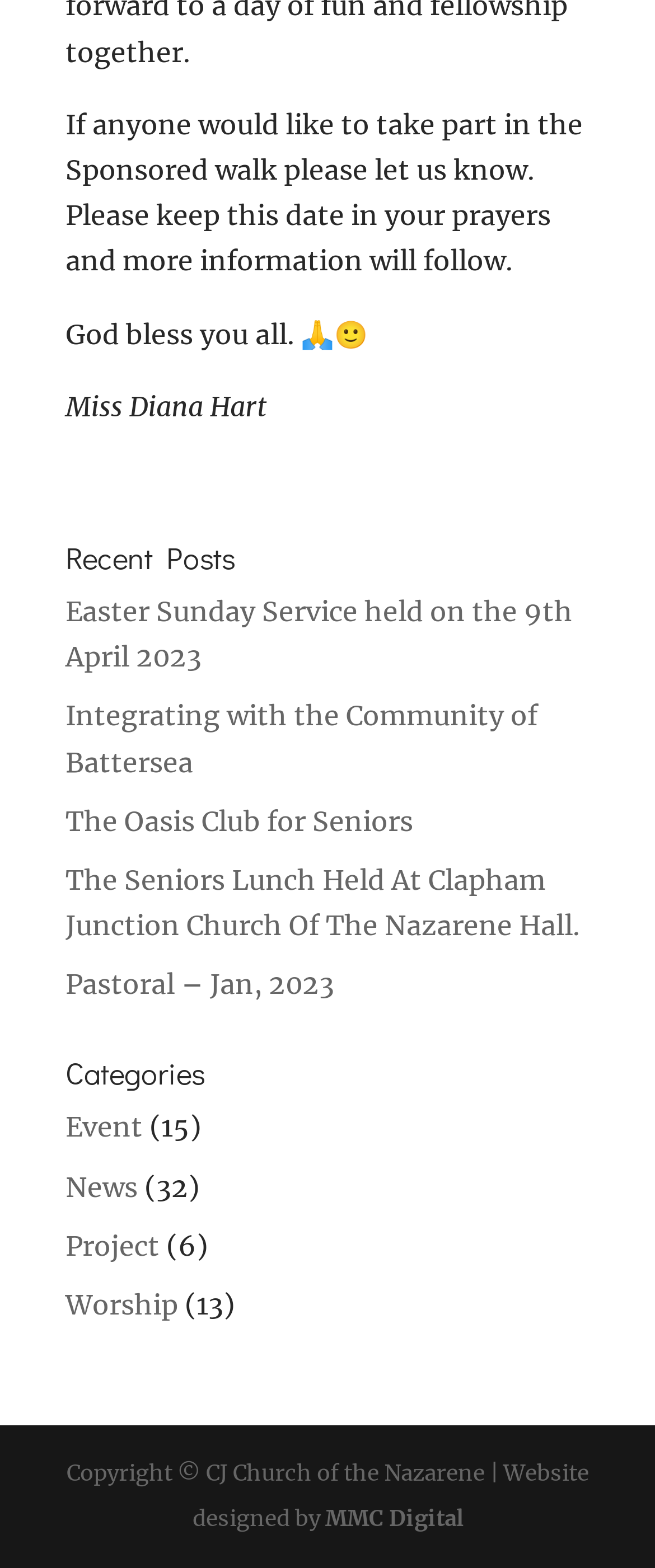Please find and report the bounding box coordinates of the element to click in order to perform the following action: "Read recent post about Easter Sunday Service". The coordinates should be expressed as four float numbers between 0 and 1, in the format [left, top, right, bottom].

[0.1, 0.379, 0.874, 0.429]